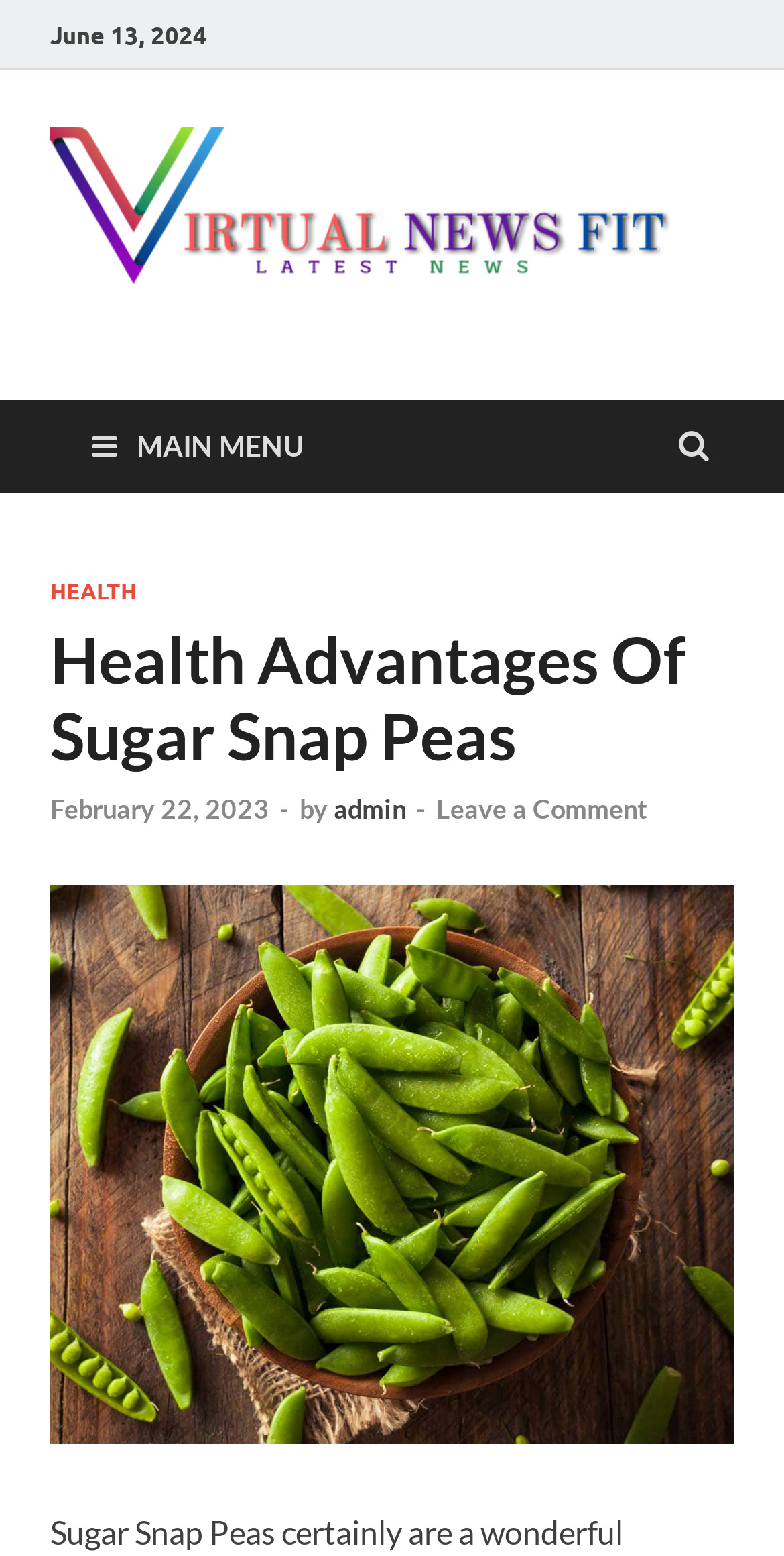Find the bounding box coordinates for the element described here: "Main Menu".

[0.077, 0.258, 0.428, 0.317]